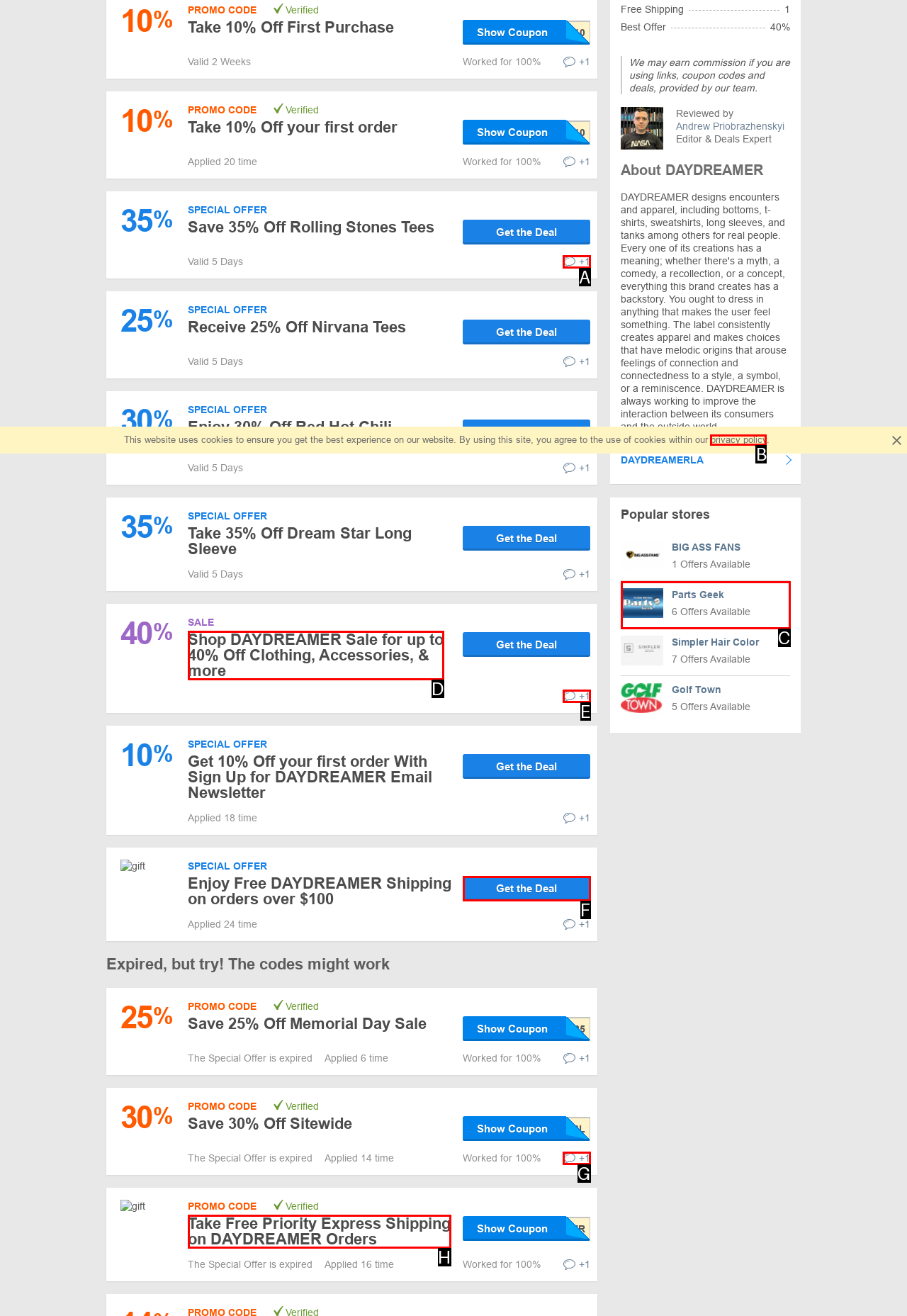Which lettered UI element aligns with this description: Parts Geek 6 Offers Available
Provide your answer using the letter from the available choices.

C